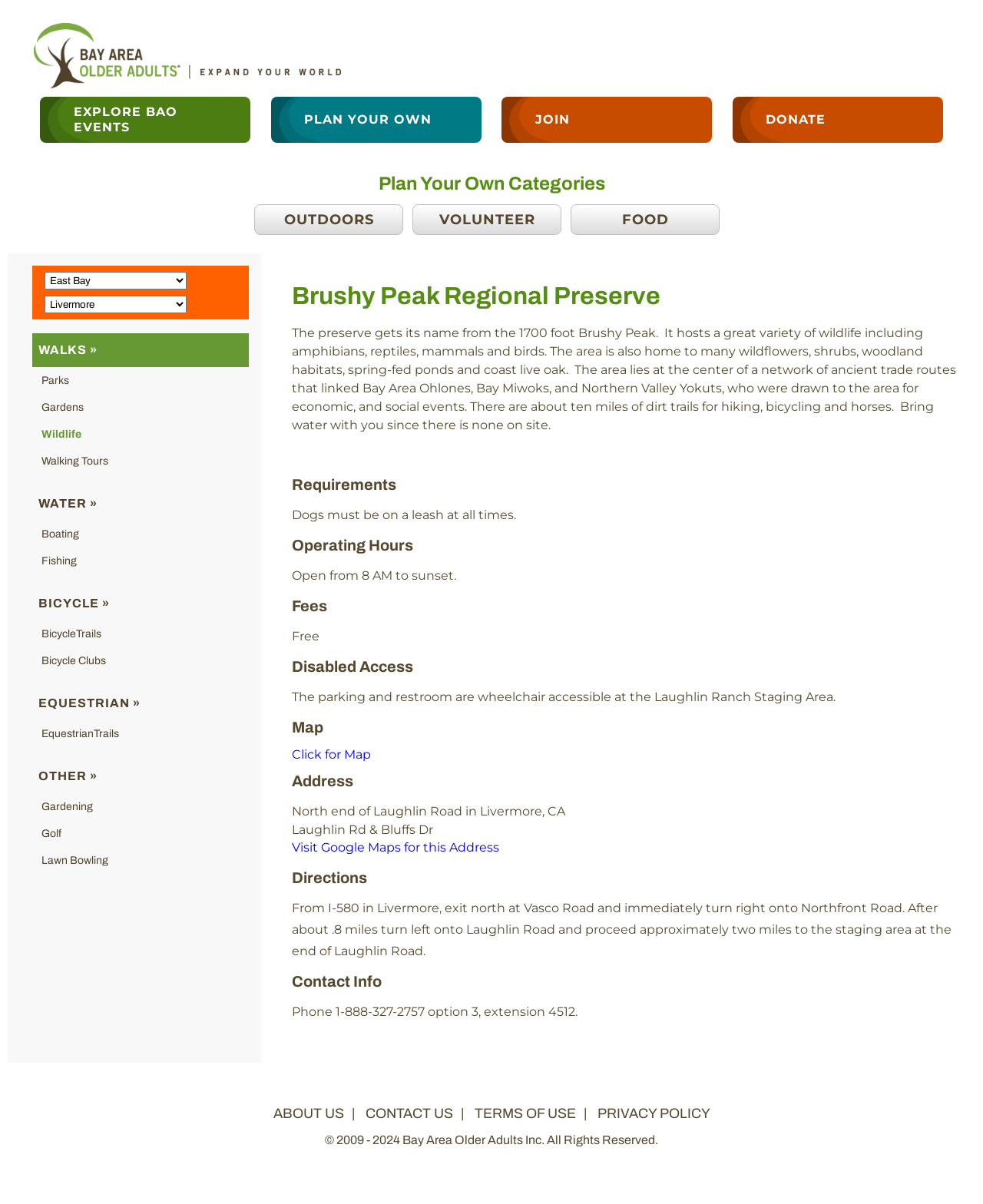Provide a thorough description of the webpage's content and layout.

The webpage is about Brushy Peak Regional Preserve, a park with various outdoor activities. At the top, there is a navigation bar with links to "Bay Area Older Adults", "EXPLORE BAO EVENTS", "PLAN YOUR OWN", "JOIN", and "DONATE". Below the navigation bar, there is a heading "Plan Your Own Categories" followed by links to "OUTDOORS", "VOLUNTEER", "FOOD", and two comboboxes.

The main content of the page is divided into sections. The first section is about Brushy Peak Regional Preserve, with a heading and a paragraph of text describing the preserve's features, including its wildlife, wildflowers, and trails. There are about ten miles of dirt trails for hiking, bicycling, and horses, and visitors are advised to bring water.

The next sections provide information about the preserve's requirements, operating hours, fees, disabled access, map, address, directions, and contact information. The requirements section states that dogs must be on a leash at all times. The operating hours are from 8 AM to sunset, and admission is free. The parking and restroom at the Laughlin Ranch Staging Area are wheelchair accessible. The map section has a link to view the map, and the address section provides the location of the preserve. The directions section provides instructions on how to get to the preserve from I-580 in Livermore. The contact information section provides a phone number and extension.

At the bottom of the page, there are links to "ABOUT US", "CONTACT US", "TERMS OF USE", and "PRIVACY POLICY", as well as a copyright notice.